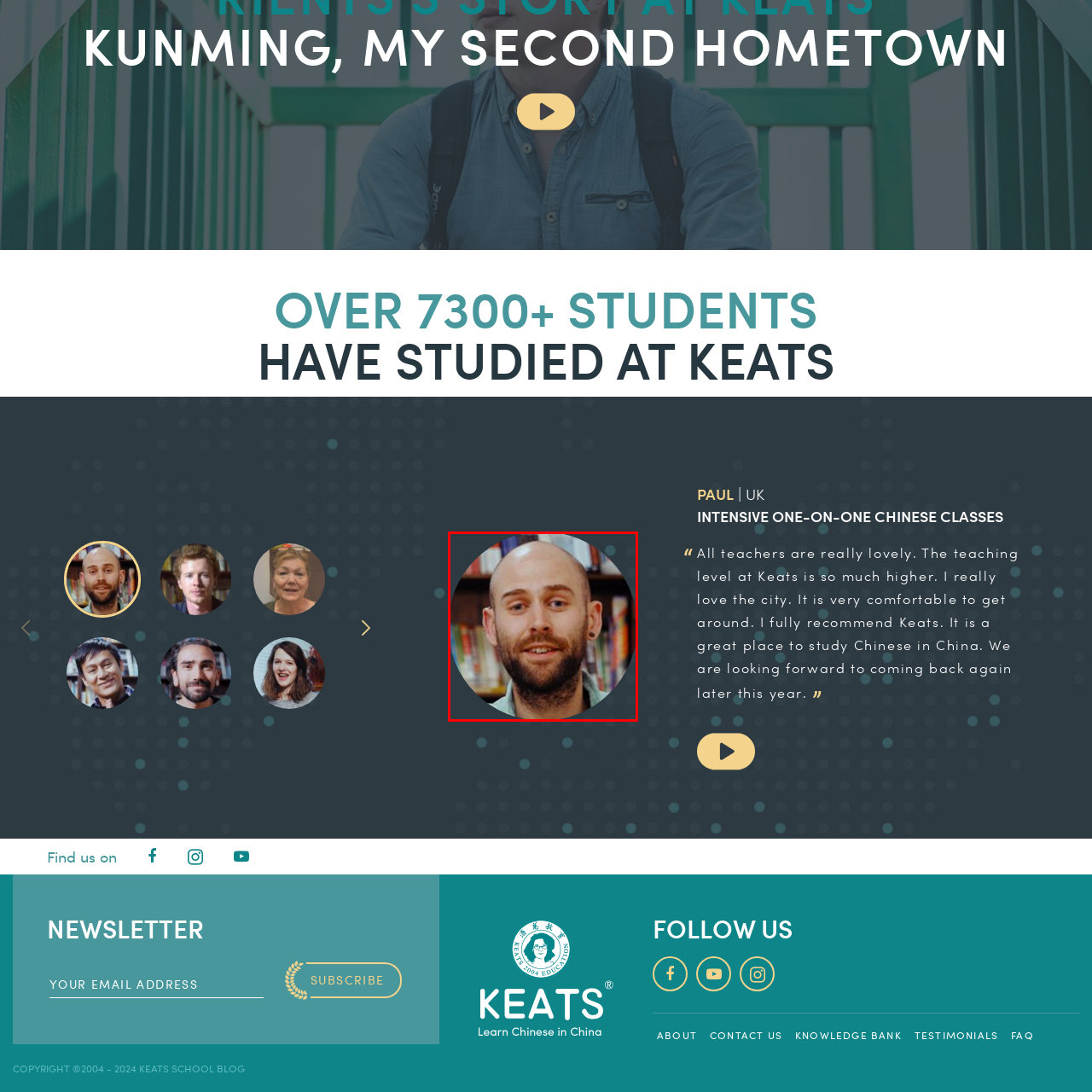What is the man wearing?
Pay attention to the image part enclosed by the red bounding box and answer the question using a single word or a short phrase.

A light-colored shirt